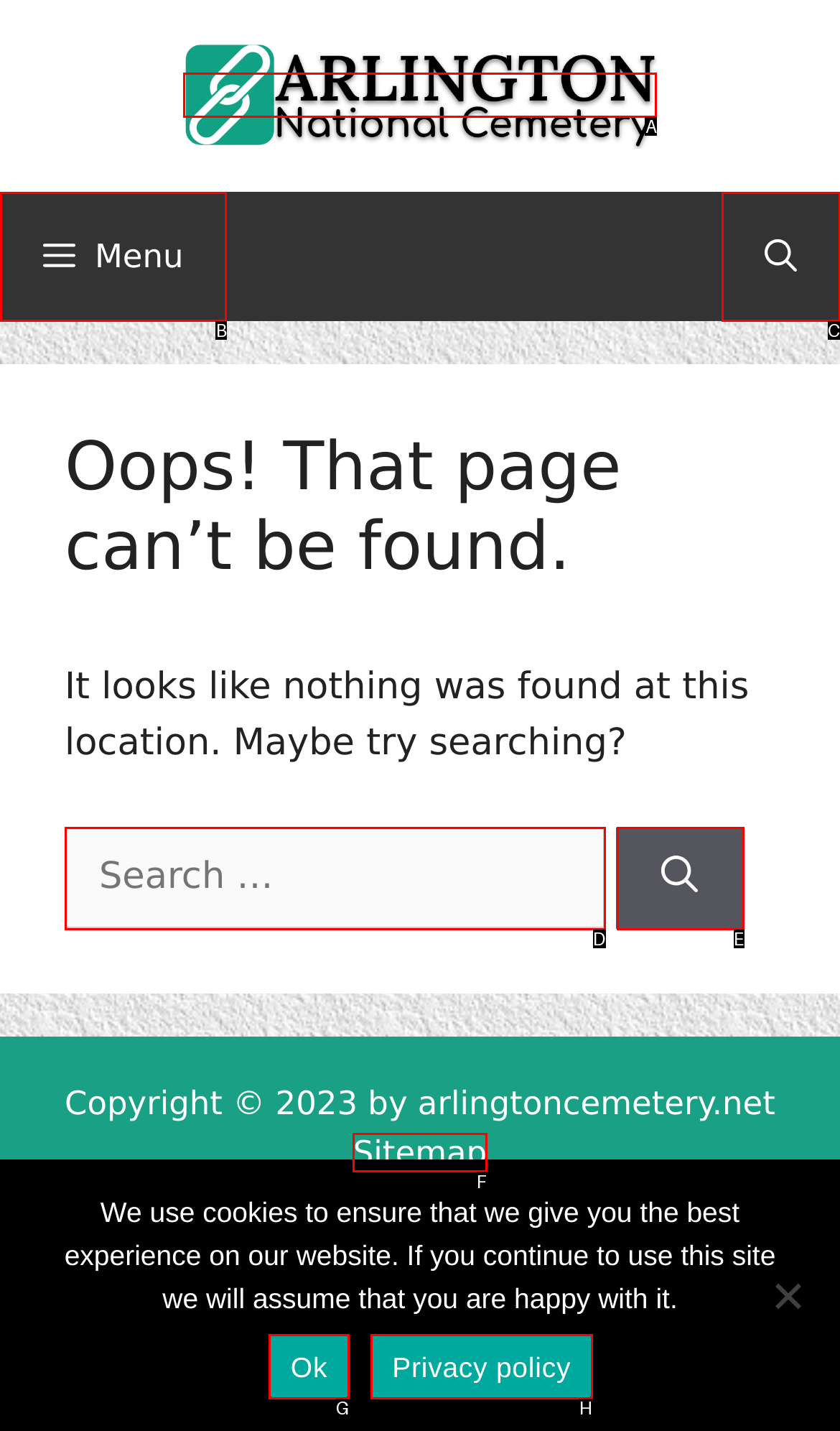Which option should you click on to fulfill this task: Click the Arlington National Cemetery link? Answer with the letter of the correct choice.

A